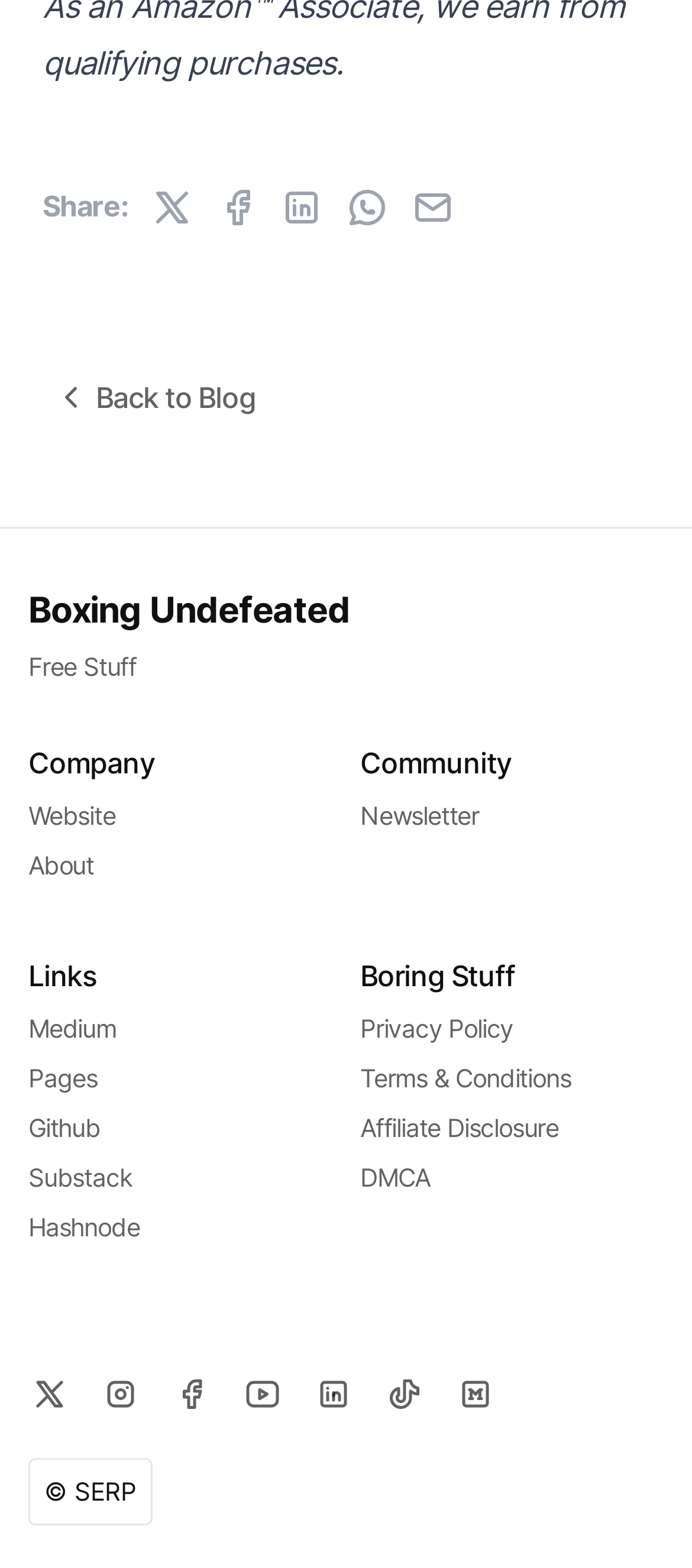Please identify the bounding box coordinates of the element's region that I should click in order to complete the following instruction: "Share on Twitter". The bounding box coordinates consist of four float numbers between 0 and 1, i.e., [left, top, right, bottom].

[0.219, 0.118, 0.28, 0.145]